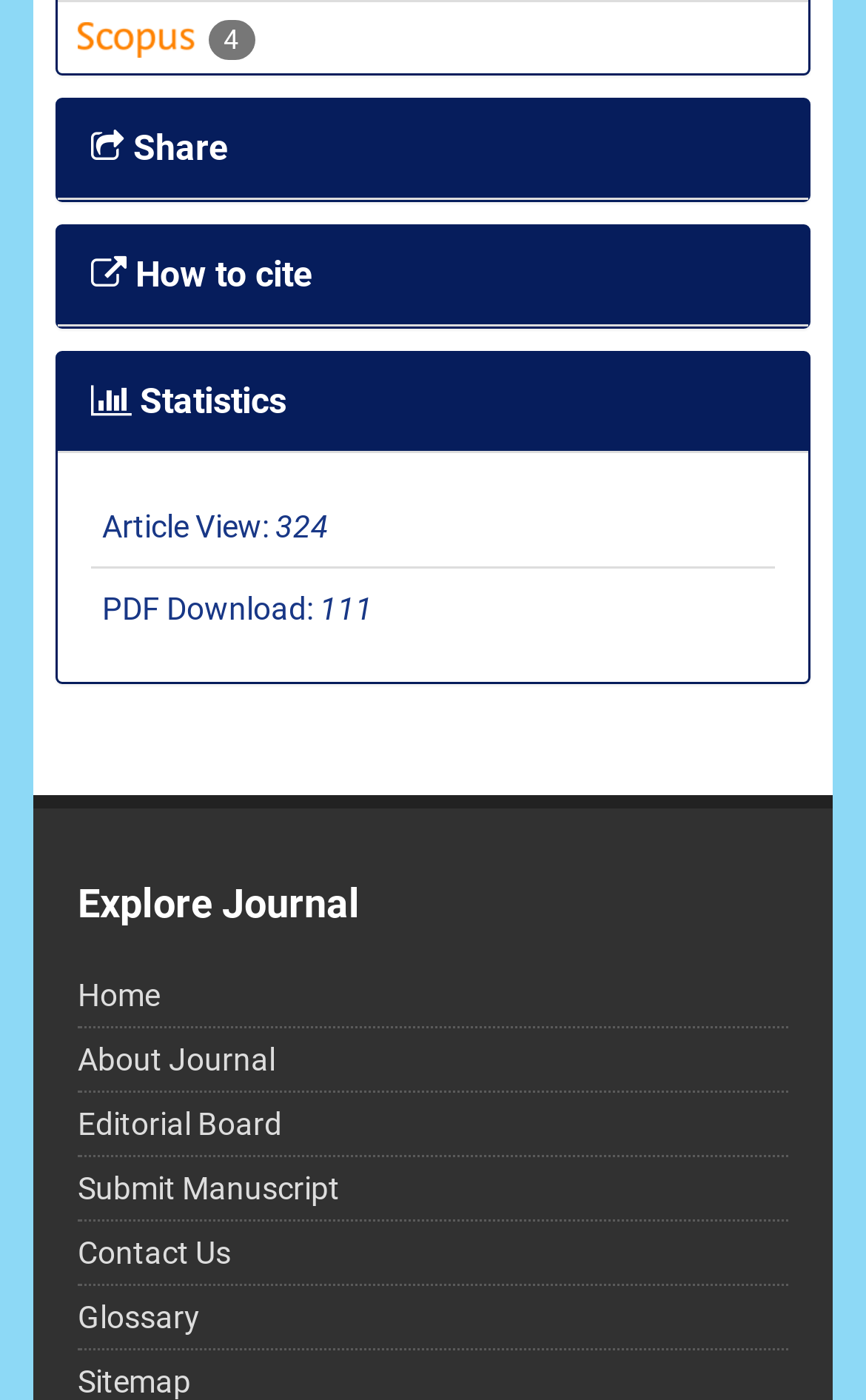Identify the bounding box for the given UI element using the description provided. Coordinates should be in the format (top-left x, top-left y, bottom-right x, bottom-right y) and must be between 0 and 1. Here is the description: PDF Download: 111

[0.118, 0.422, 0.431, 0.447]